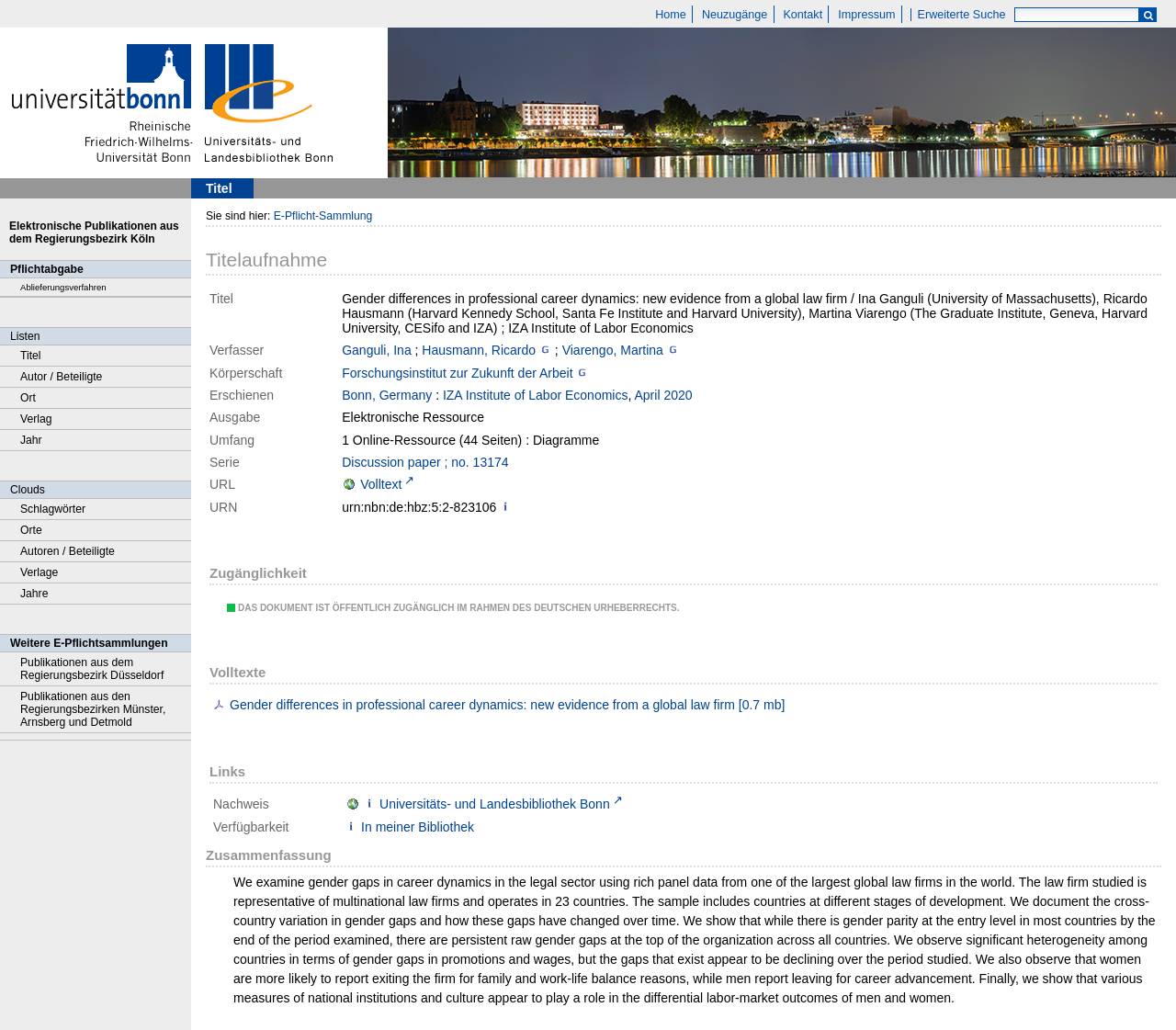Please identify the bounding box coordinates of where to click in order to follow the instruction: "Search for publications".

[0.863, 0.007, 0.984, 0.021]